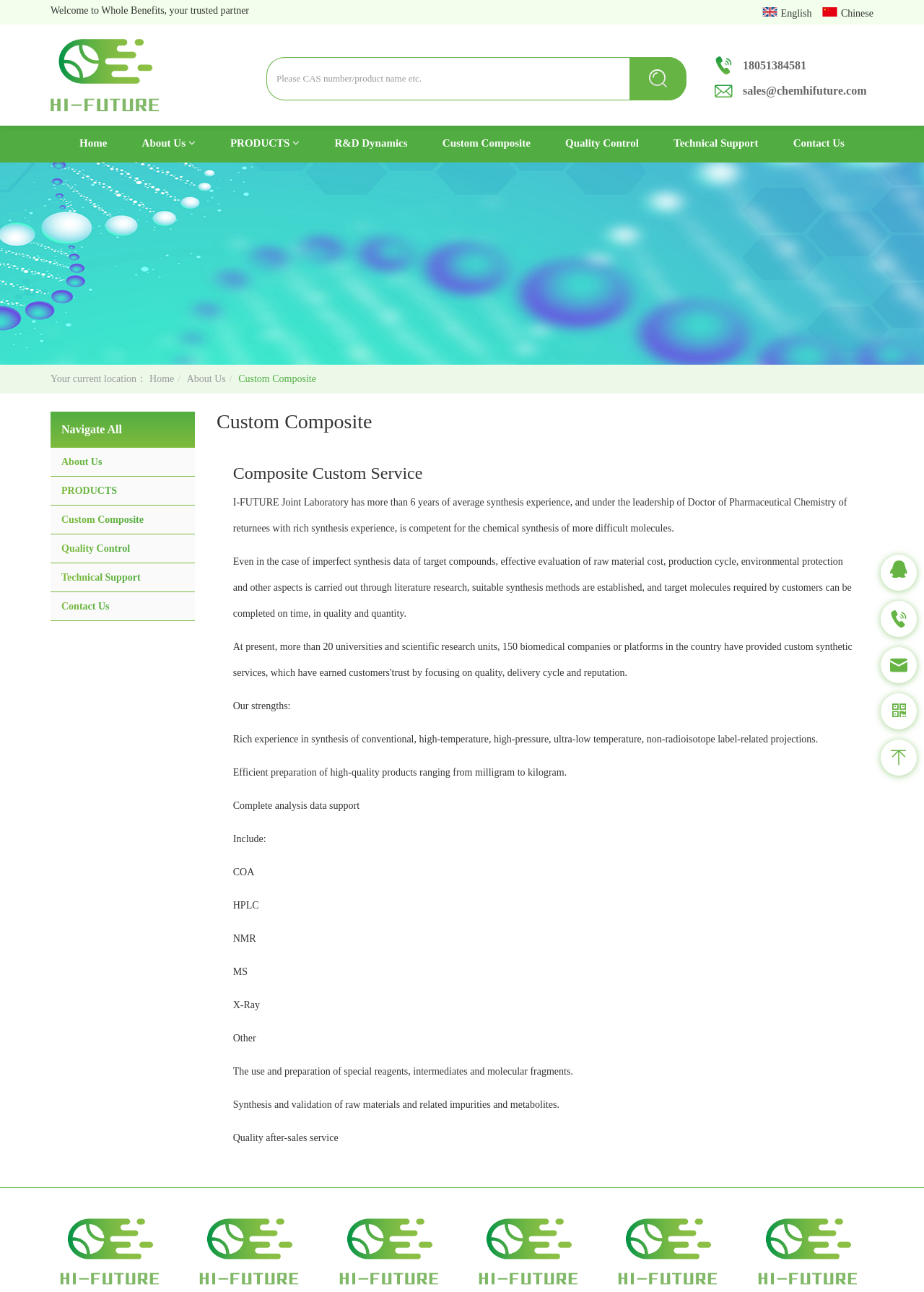Utilize the details in the image to thoroughly answer the following question: What is the company's trusted partner?

The question can be answered by looking at the StaticText element with the text 'Welcome to Whole Benefits, your trusted partner' at the top of the webpage.